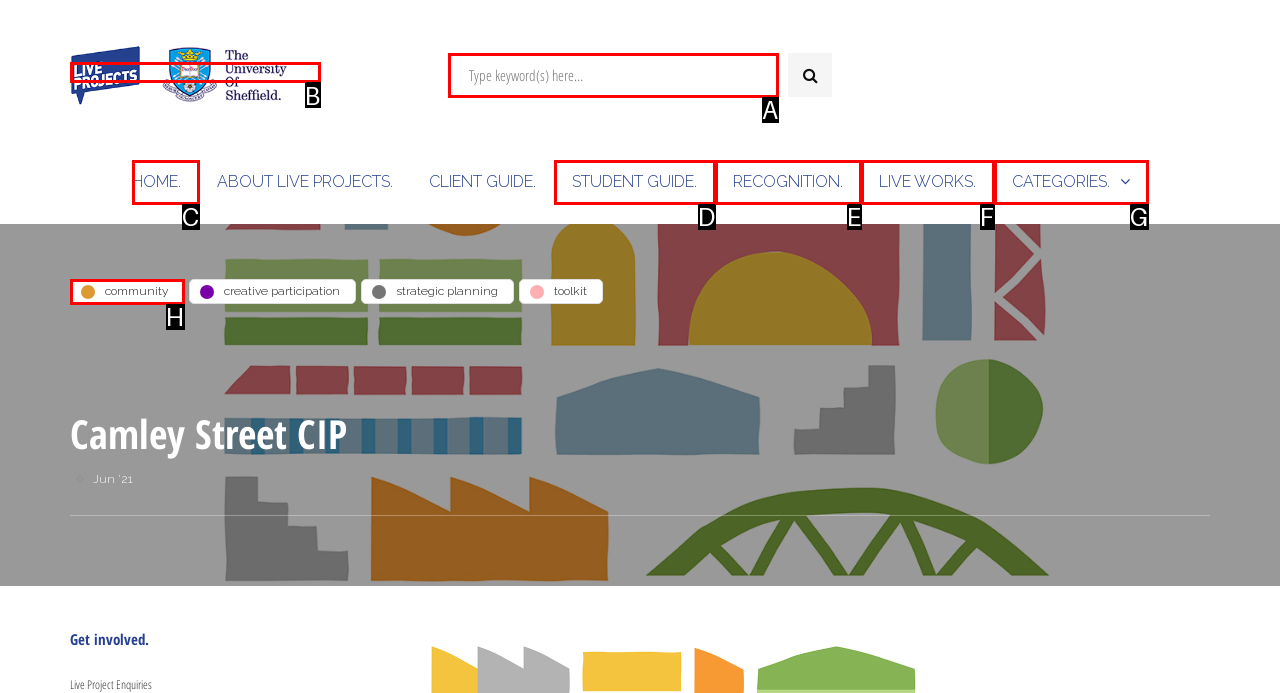Identify the letter that best matches this UI element description: aria-label="Search" name="s" placeholder="Type keyword(s) here…"
Answer with the letter from the given options.

A